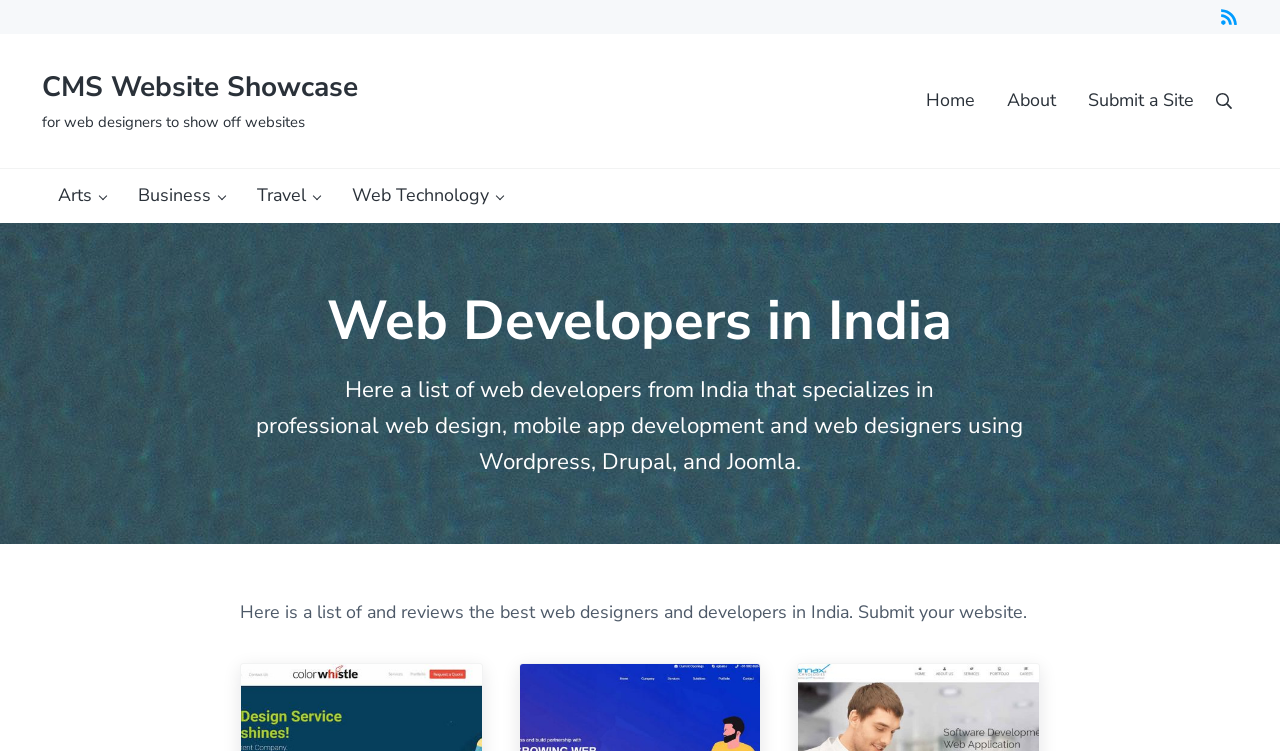Can you give a detailed response to the following question using the information from the image? What can users do on this website?

Based on the navigation menu, users can submit their website for review and showcase on this platform. This is also supported by the meta description, which mentions submitting a website.